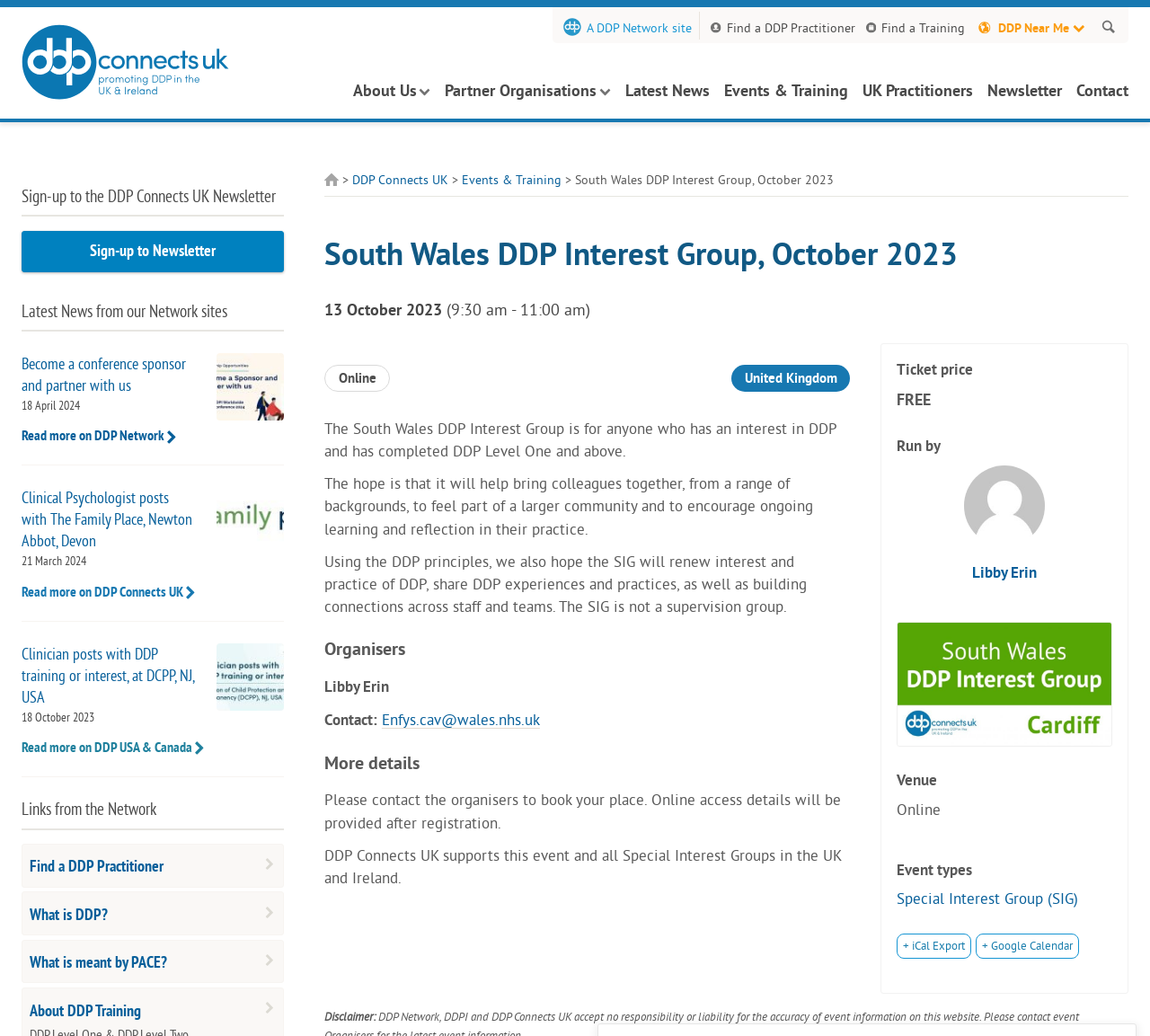What is the purpose of the South Wales DDP Interest Group?
Utilize the information in the image to give a detailed answer to the question.

I found the answer by looking at the section 'The South Wales DDP Interest Group is for anyone who has an interest in DDP and has completed DDP Level One and above.' where it mentions that the purpose of the group is to bring colleagues together and encourage ongoing learning and reflection.